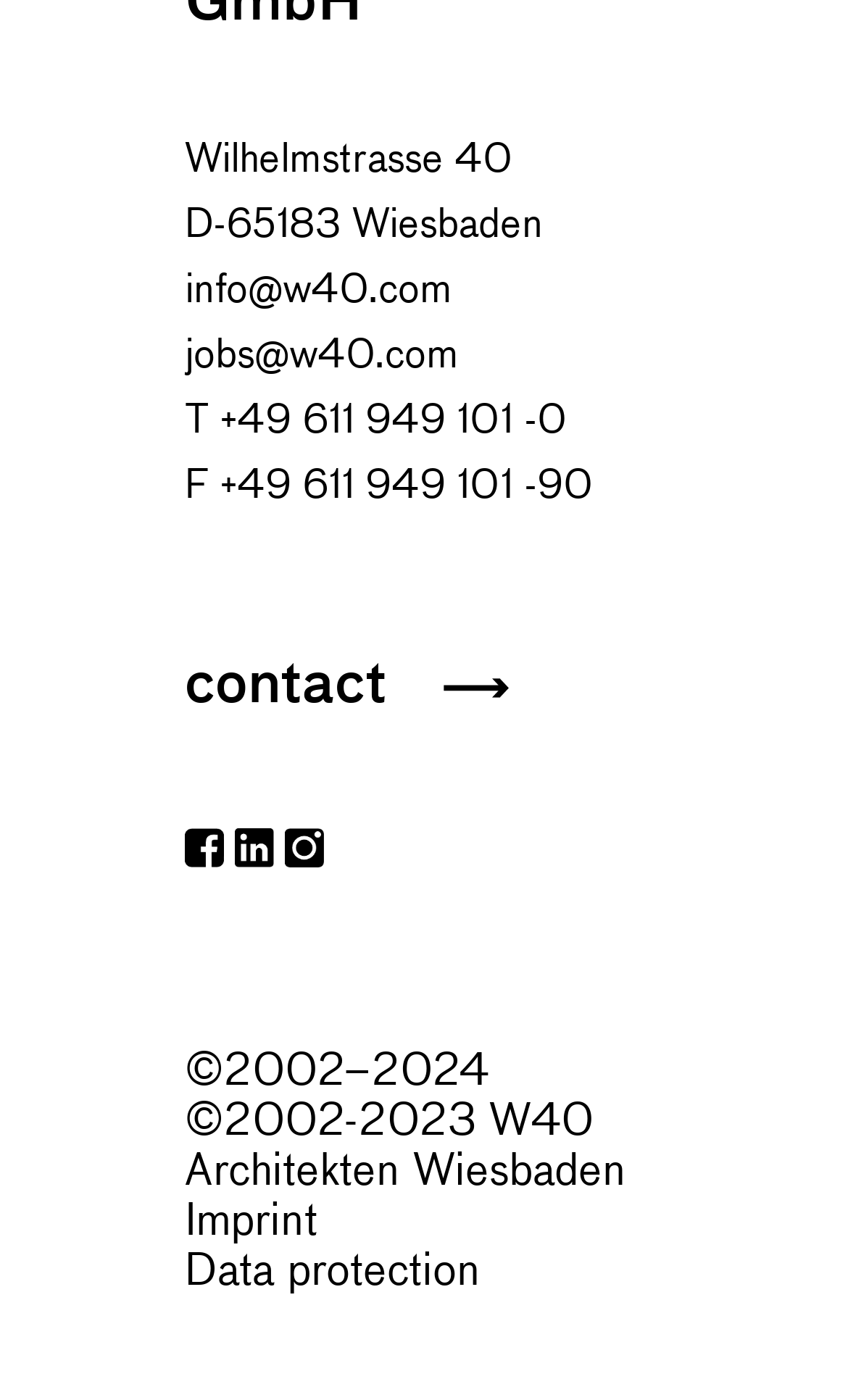From the image, can you give a detailed response to the question below:
What is the year range of the copyright?

The year range of the copyright can be found at the bottom of the webpage, where it is written as '©2002–2024'.